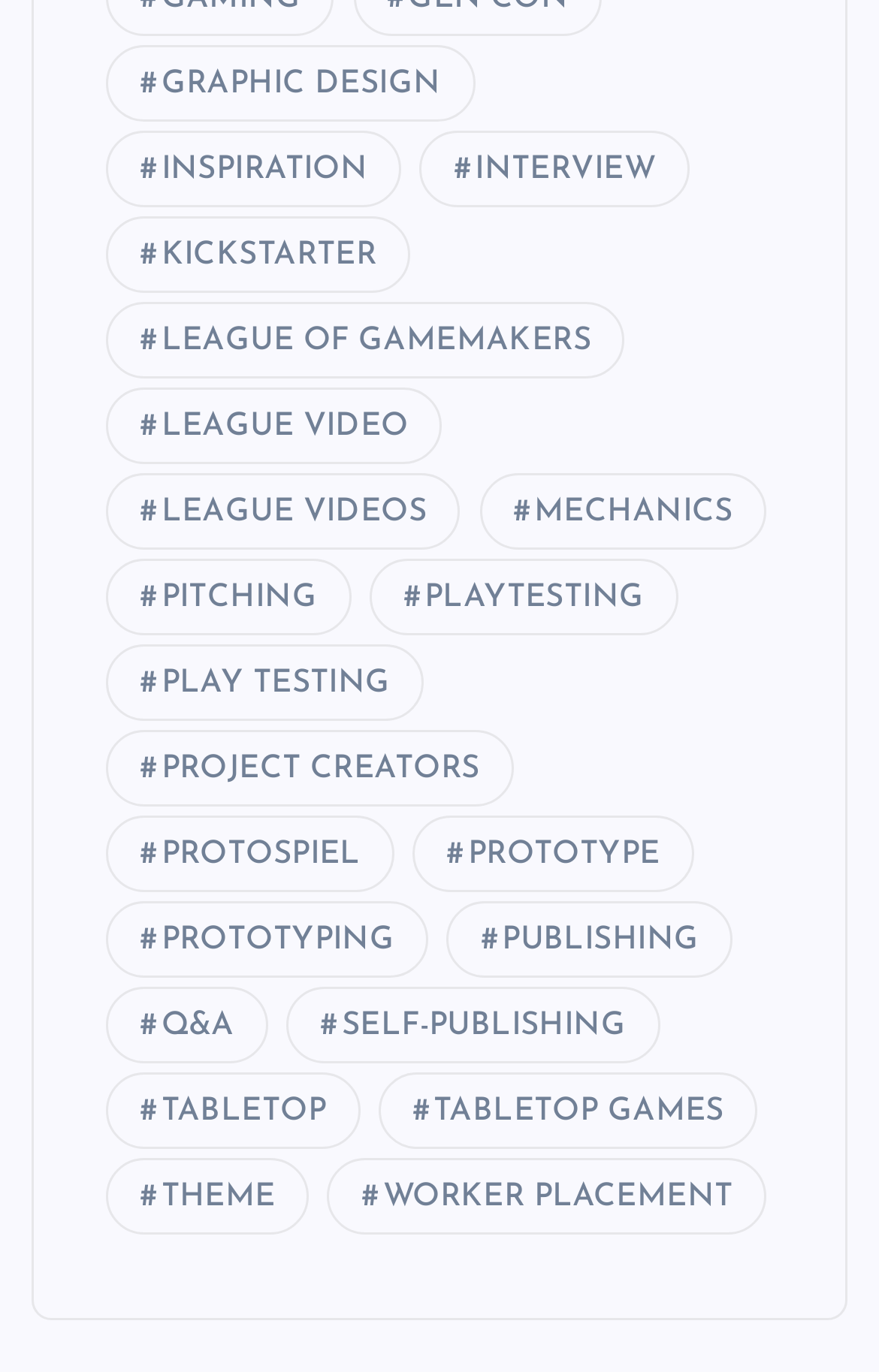Find the bounding box of the UI element described as follows: "LEAGUE OF GAMEMAKERS".

[0.121, 0.22, 0.711, 0.276]